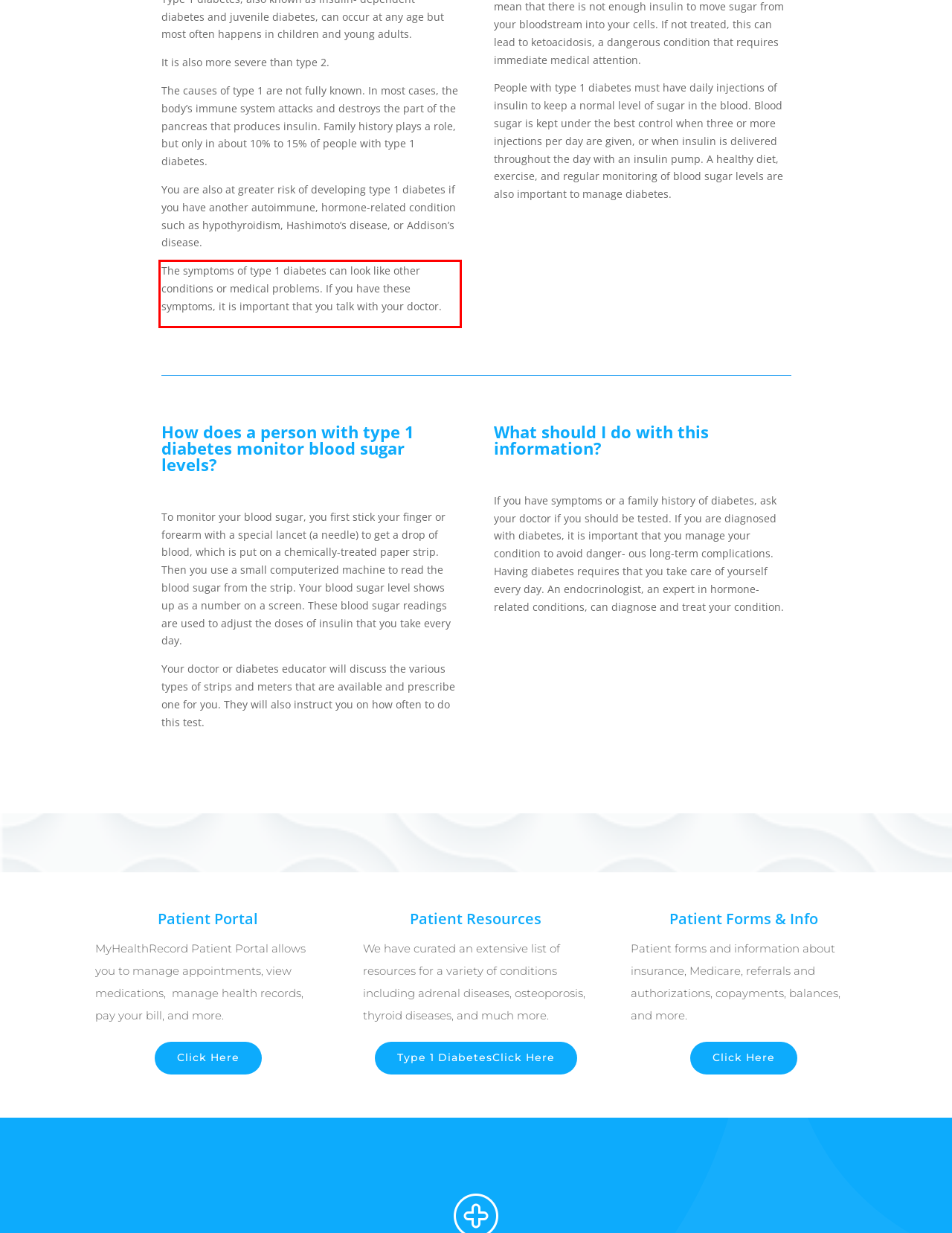You have a screenshot of a webpage with a red bounding box. Identify and extract the text content located inside the red bounding box.

The symptoms of type 1 diabetes can look like other conditions or medical problems. If you have these symptoms, it is important that you talk with your doctor.